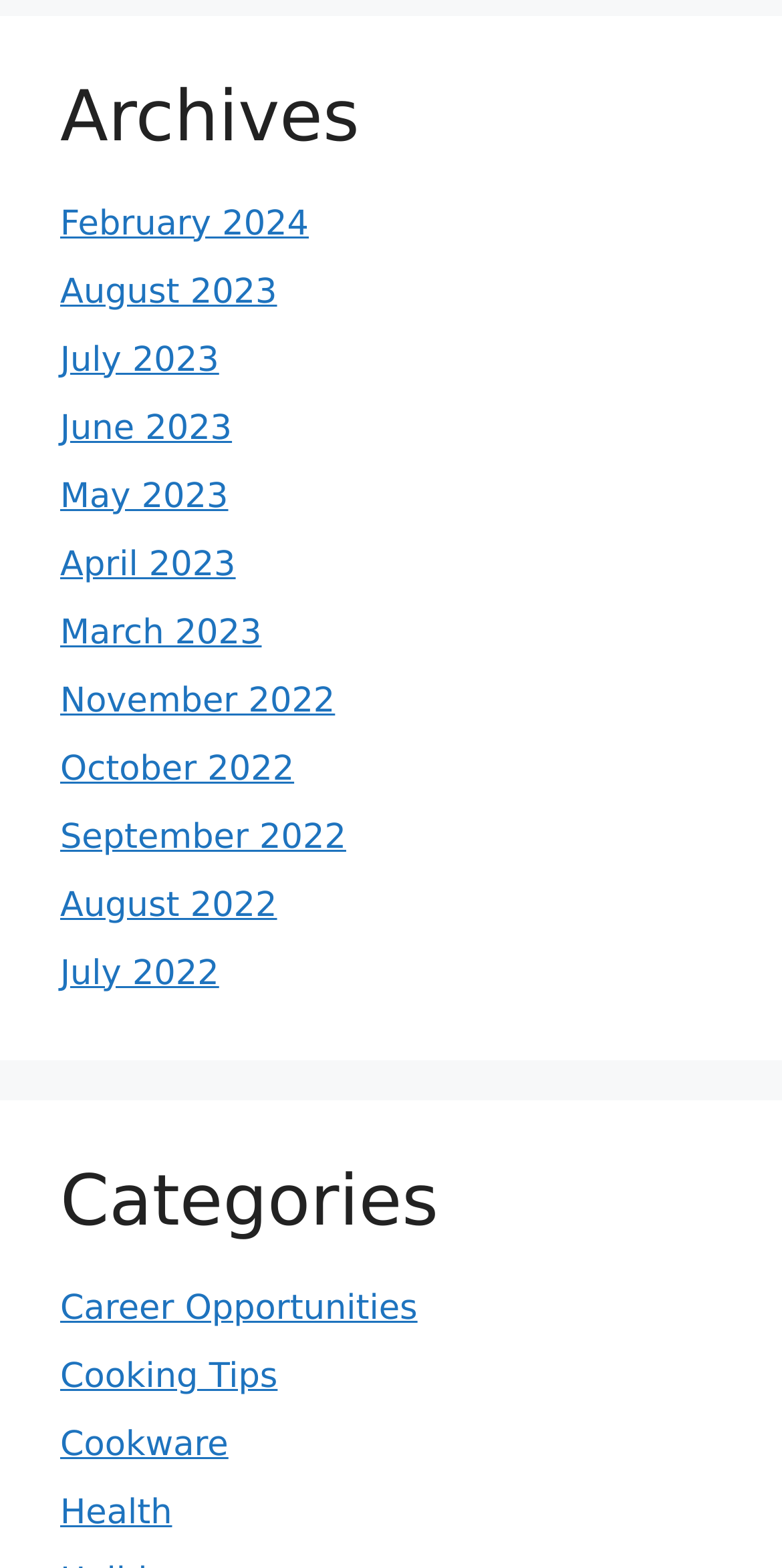Using the provided description: "May 2023", find the bounding box coordinates of the corresponding UI element. The output should be four float numbers between 0 and 1, in the format [left, top, right, bottom].

[0.077, 0.304, 0.292, 0.329]